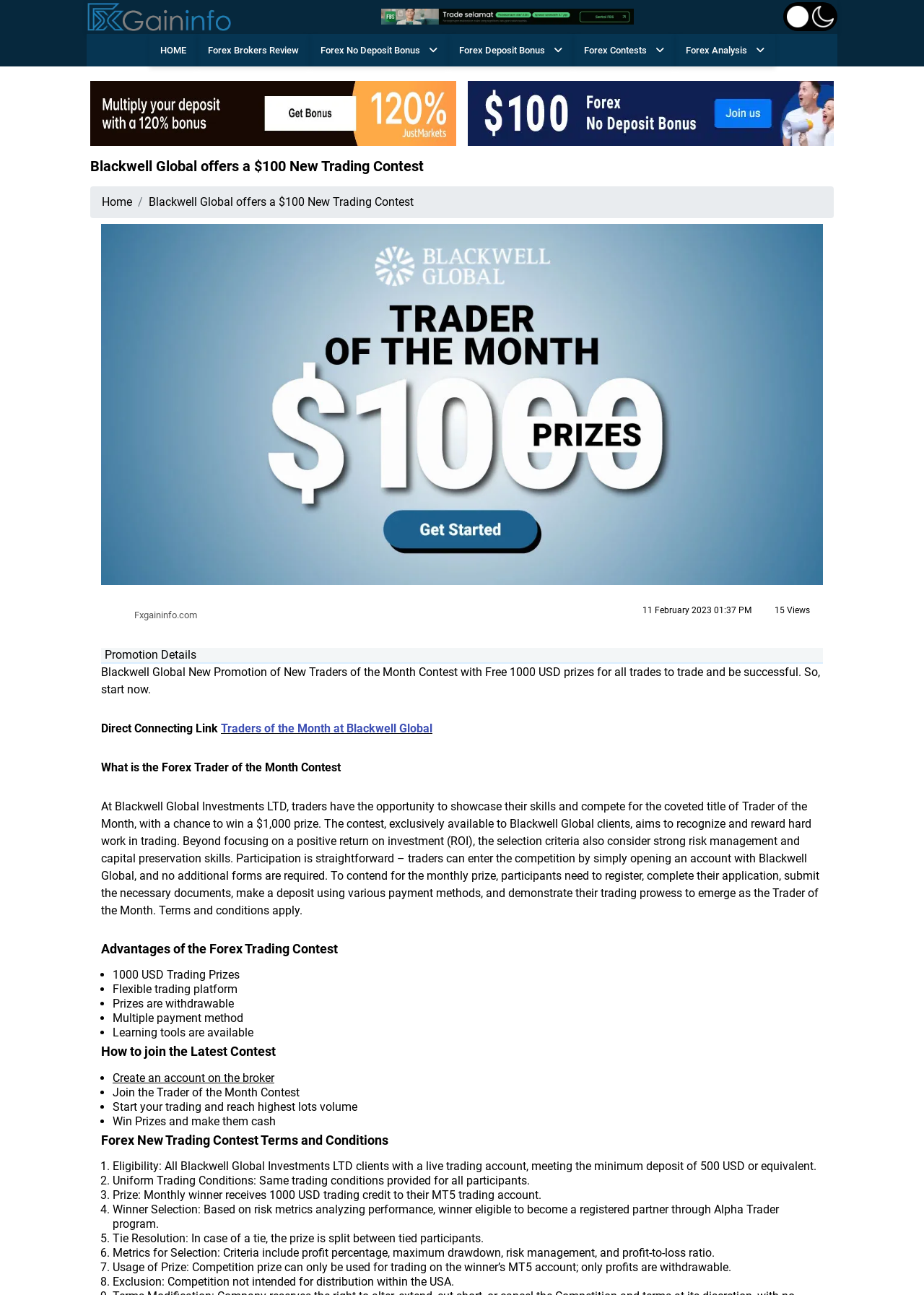What is the minimum deposit required to participate in the contest?
Answer the question with just one word or phrase using the image.

500 USD